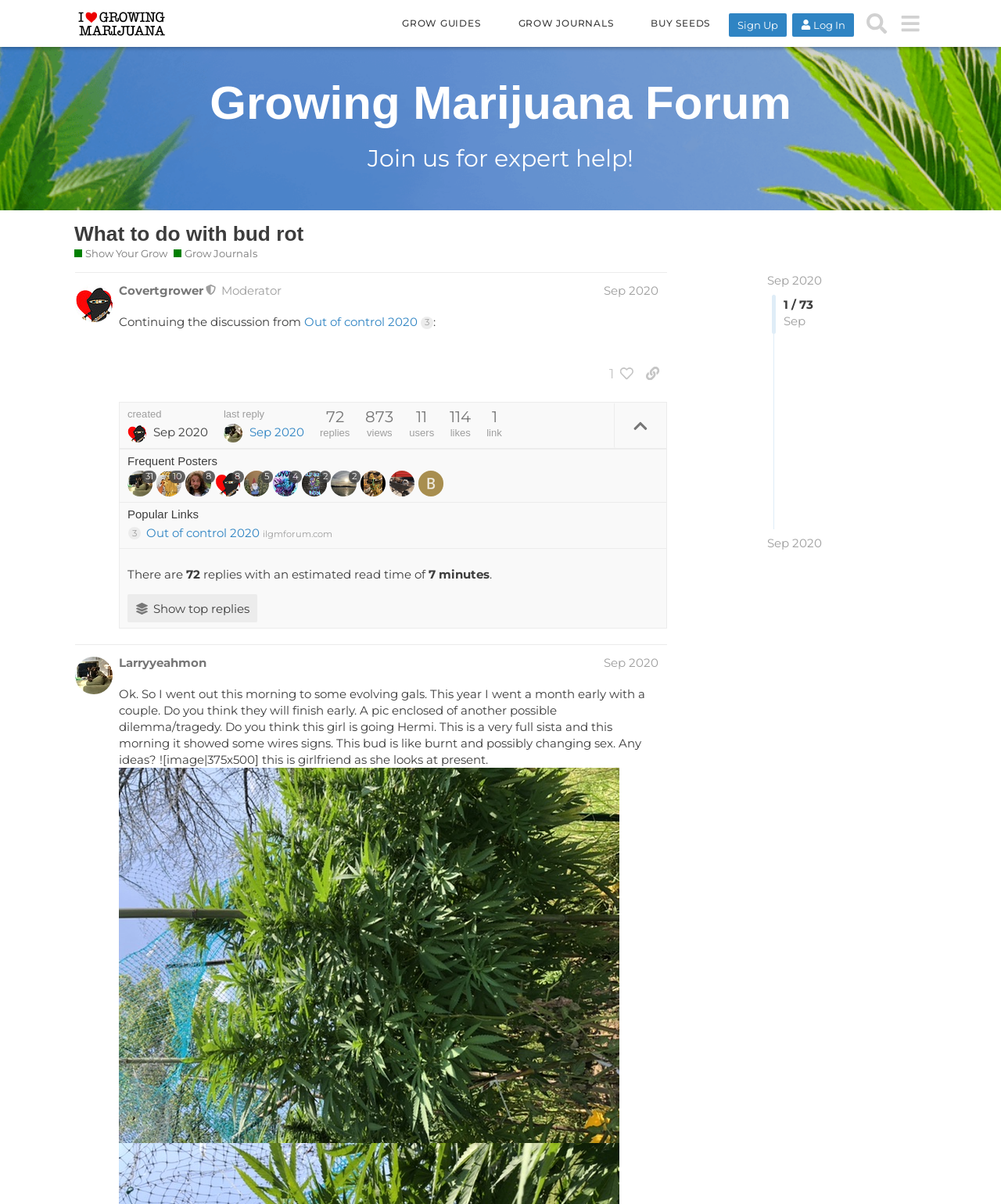Provide the bounding box coordinates for the UI element described in this sentence: "name="email" placeholder="Your Email Address"". The coordinates should be four float values between 0 and 1, i.e., [left, top, right, bottom].

None